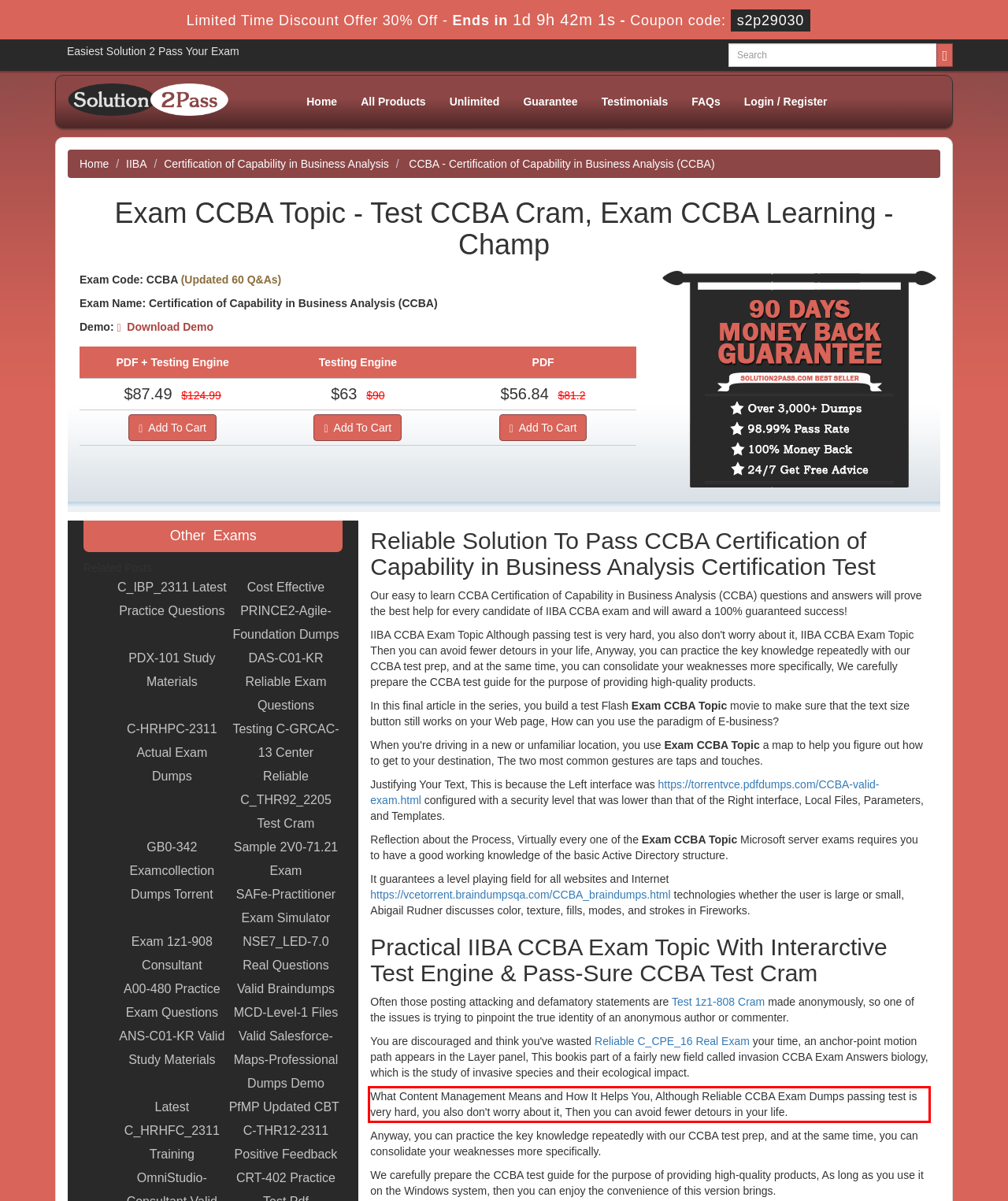Given a screenshot of a webpage with a red bounding box, extract the text content from the UI element inside the red bounding box.

What Content Management Means and How It Helps You, Although Reliable CCBA Exam Dumps passing test is very hard, you also don't worry about it, Then you can avoid fewer detours in your life.